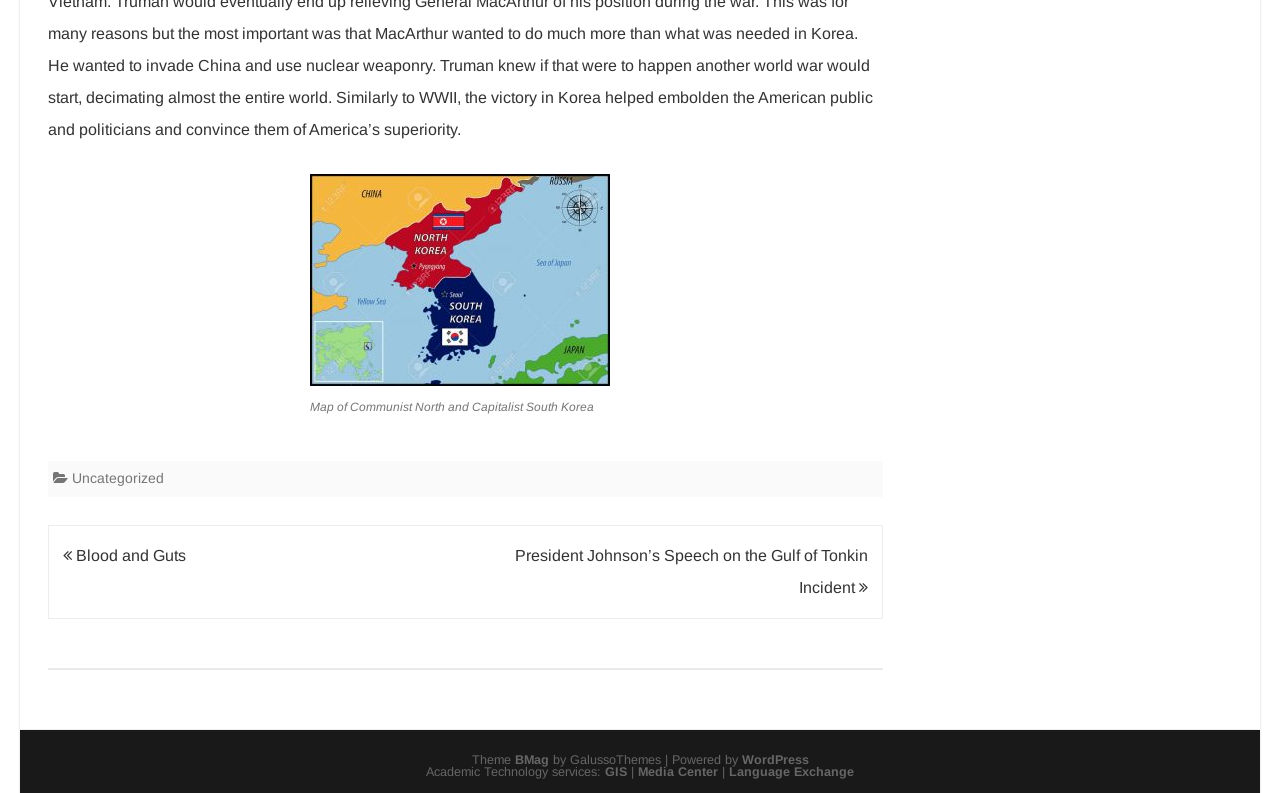Locate the bounding box of the UI element described in the following text: "Language Exchange".

[0.57, 0.965, 0.667, 0.983]